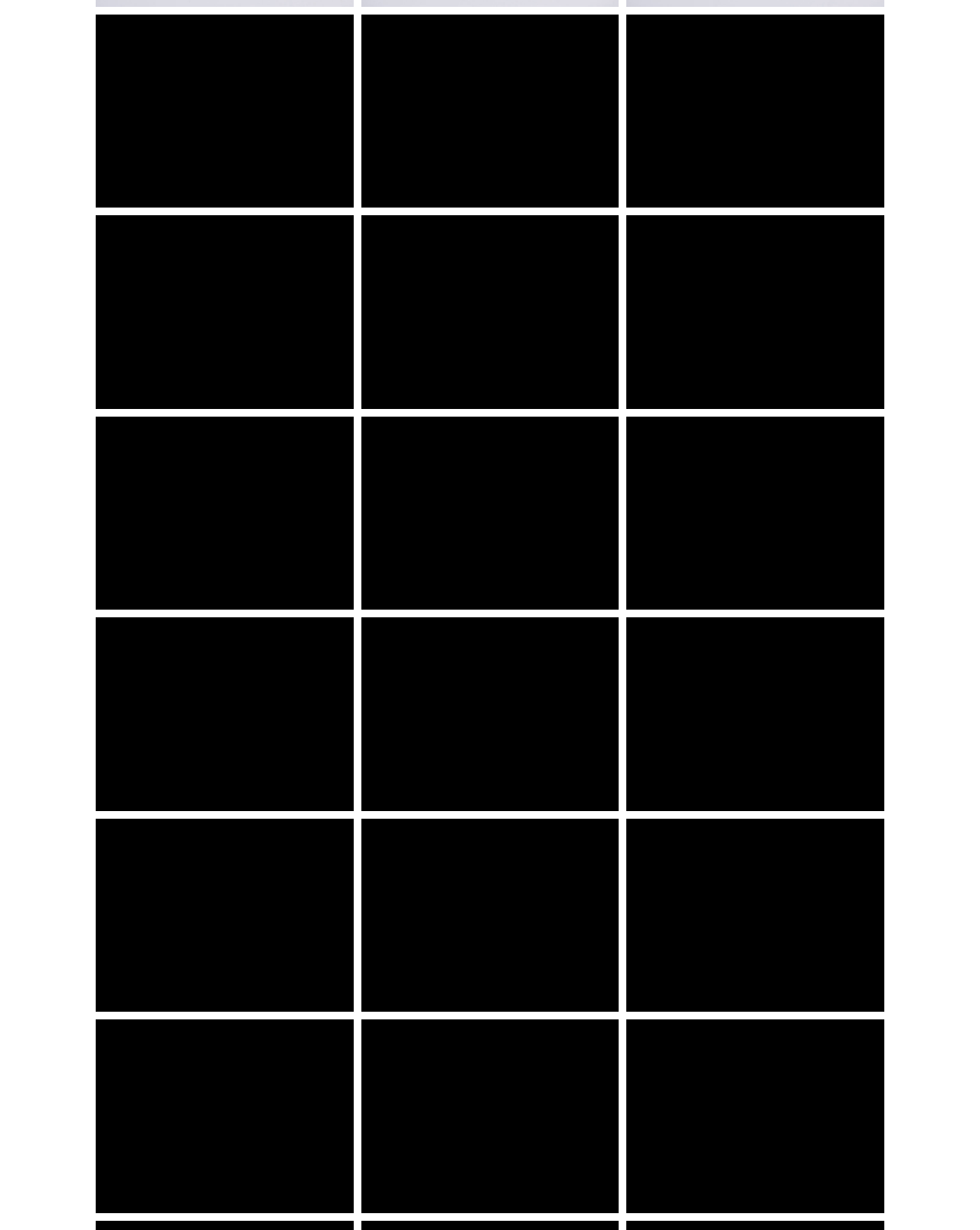Find the bounding box coordinates of the clickable region needed to perform the following instruction: "select Formprint 22". The coordinates should be provided as four float numbers between 0 and 1, i.e., [left, top, right, bottom].

[0.368, 0.829, 0.631, 0.986]